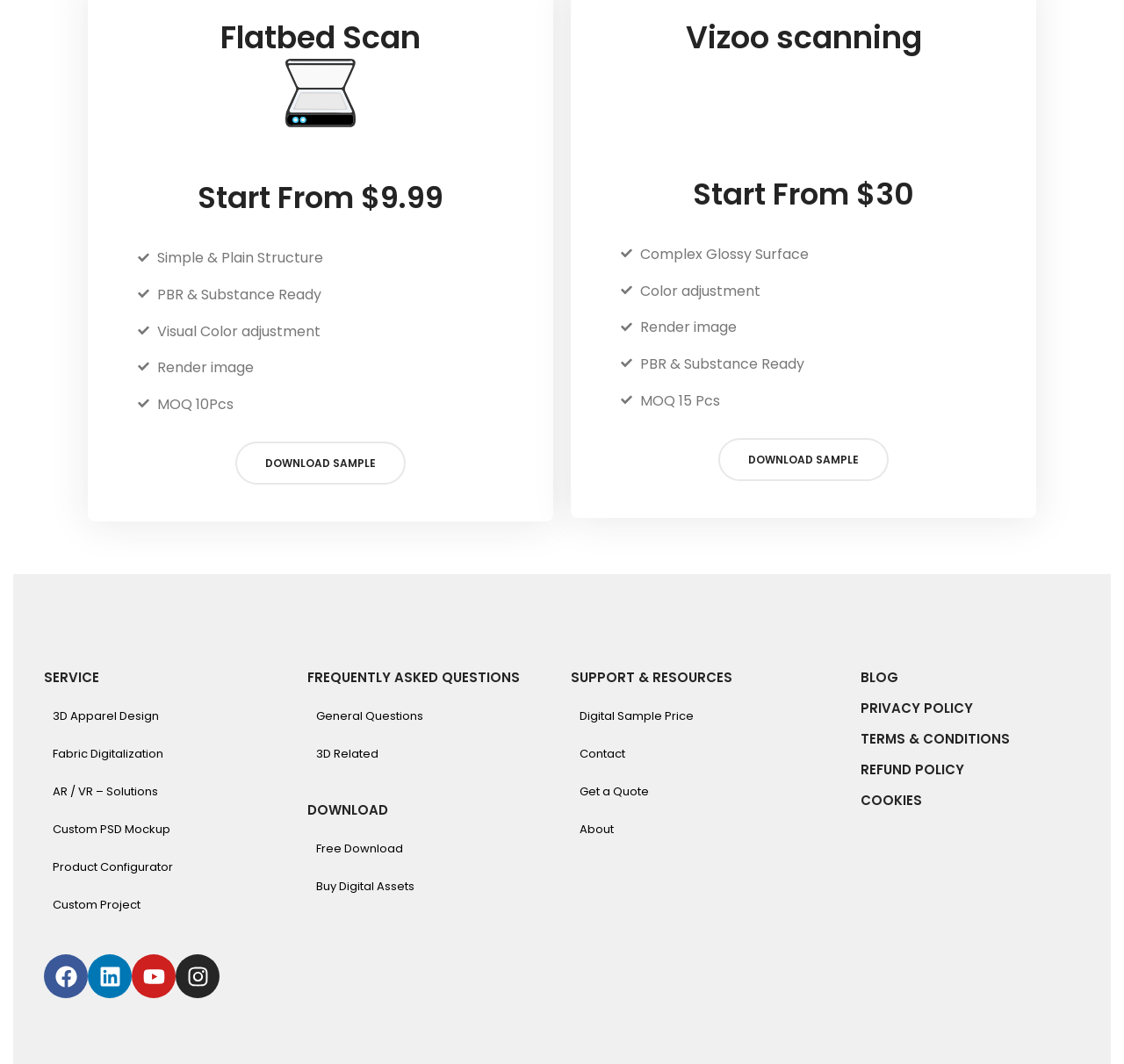Find the bounding box coordinates of the clickable area that will achieve the following instruction: "Learn more about Vizoo scanning".

[0.552, 0.015, 0.878, 0.055]